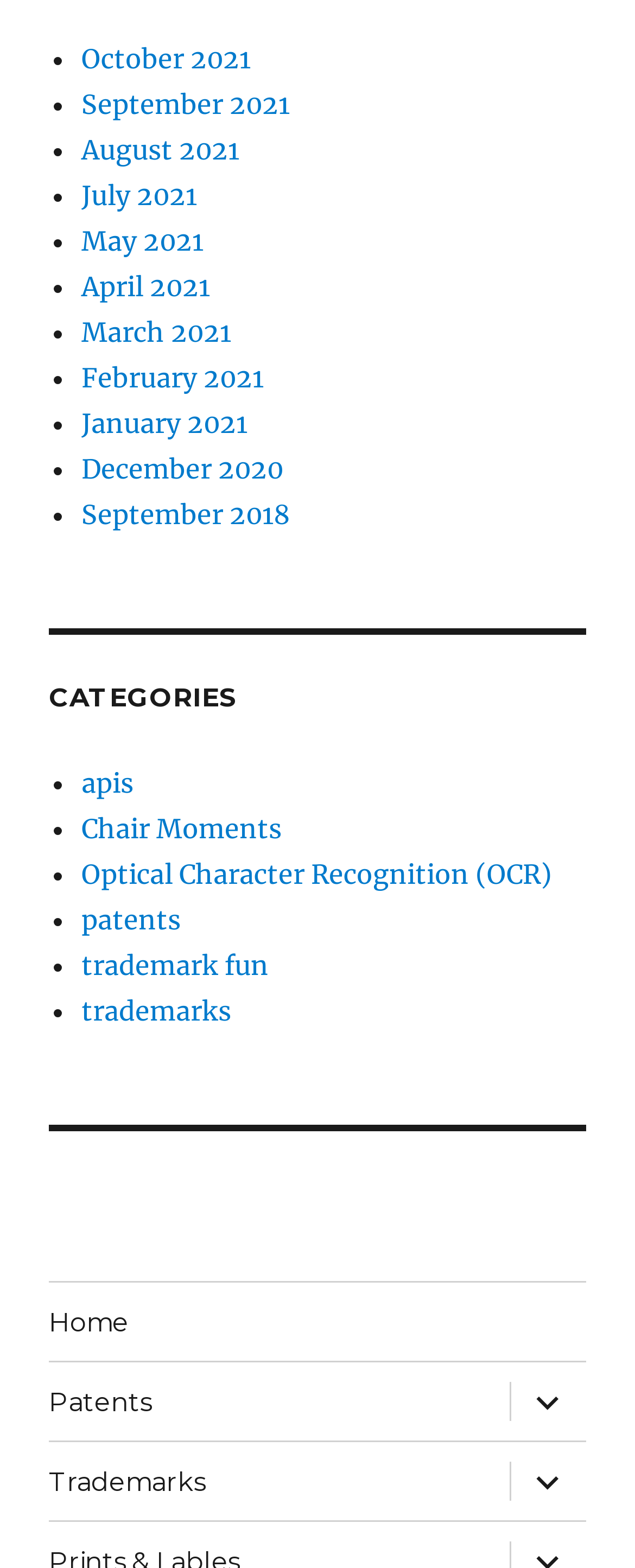Provide the bounding box coordinates for the area that should be clicked to complete the instruction: "click on apis".

[0.128, 0.489, 0.21, 0.51]